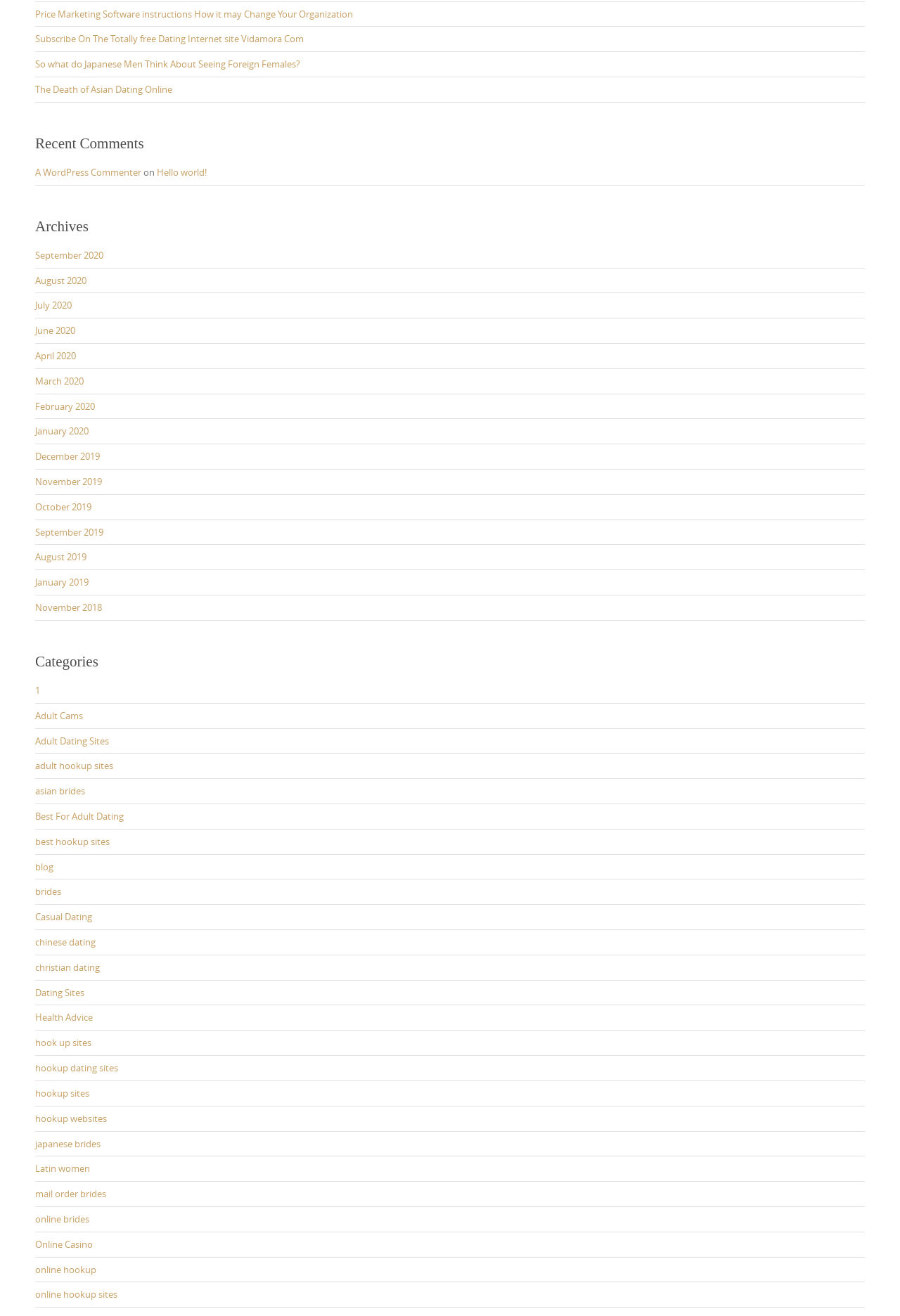Please answer the following question using a single word or phrase: 
What is the last category listed under the 'Categories' heading?

Online Casino